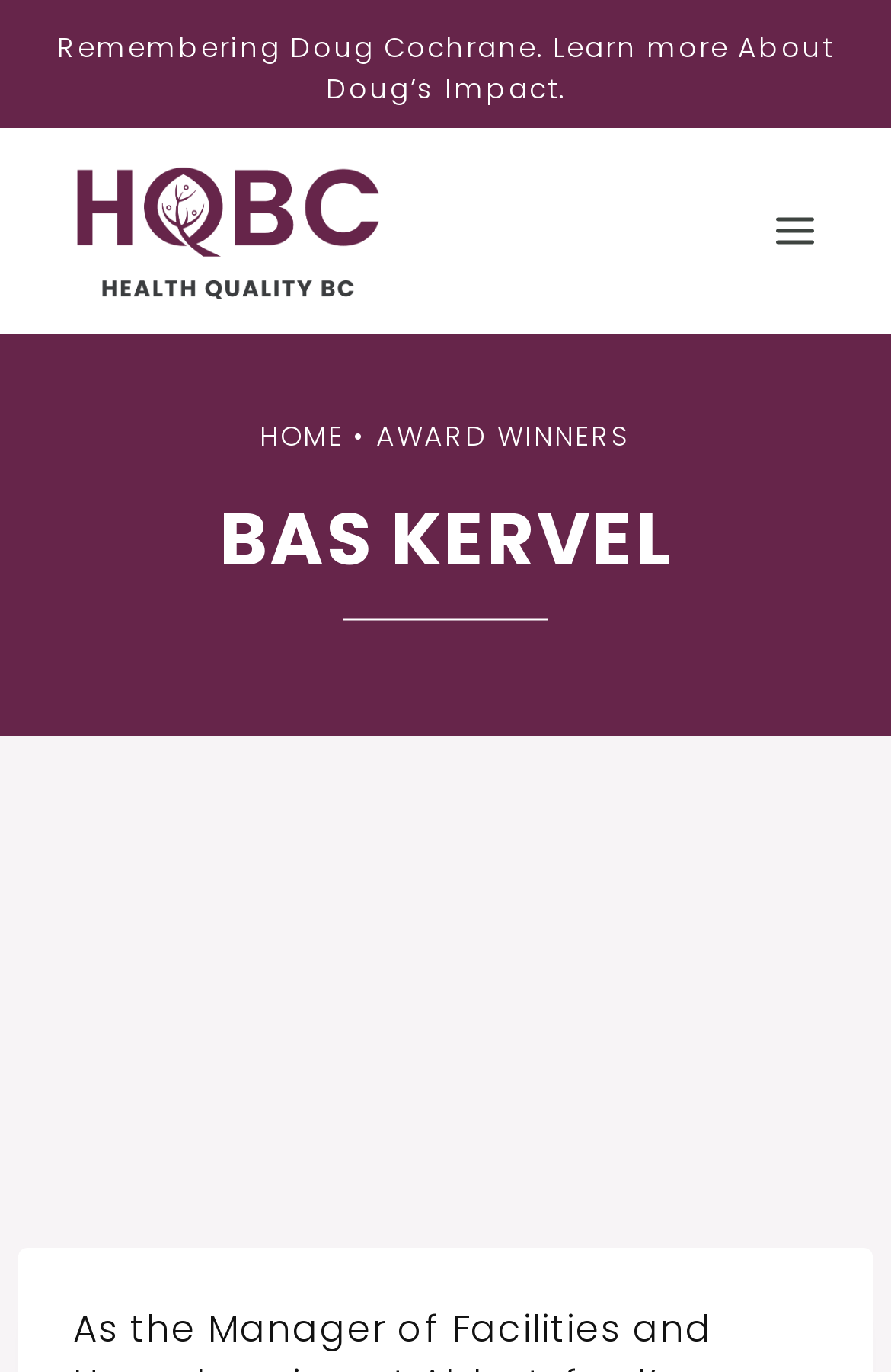Given the element description "✕", identify the bounding box of the corresponding UI element.

None